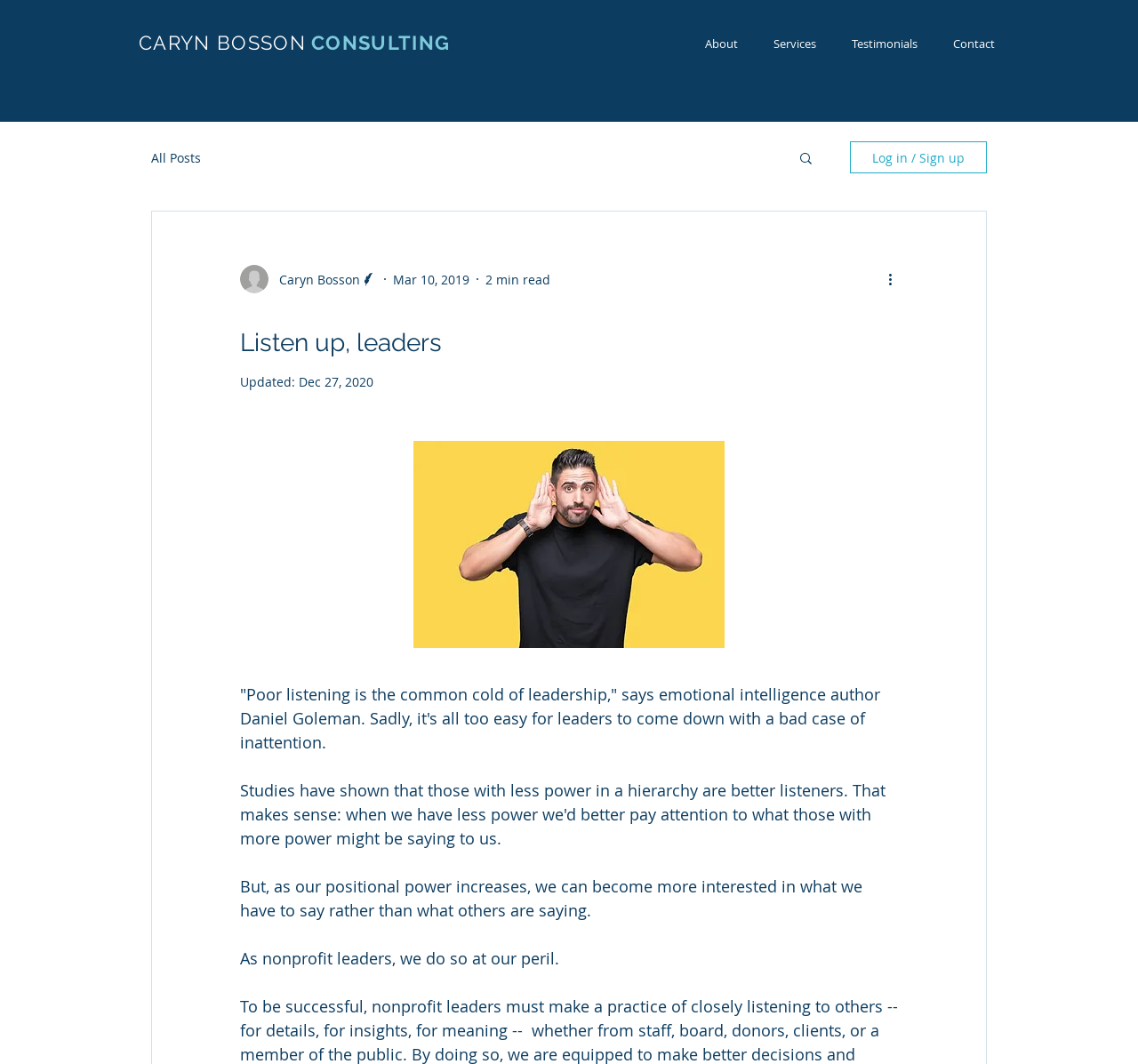Predict the bounding box of the UI element that fits this description: "Contact".

[0.822, 0.032, 0.89, 0.051]